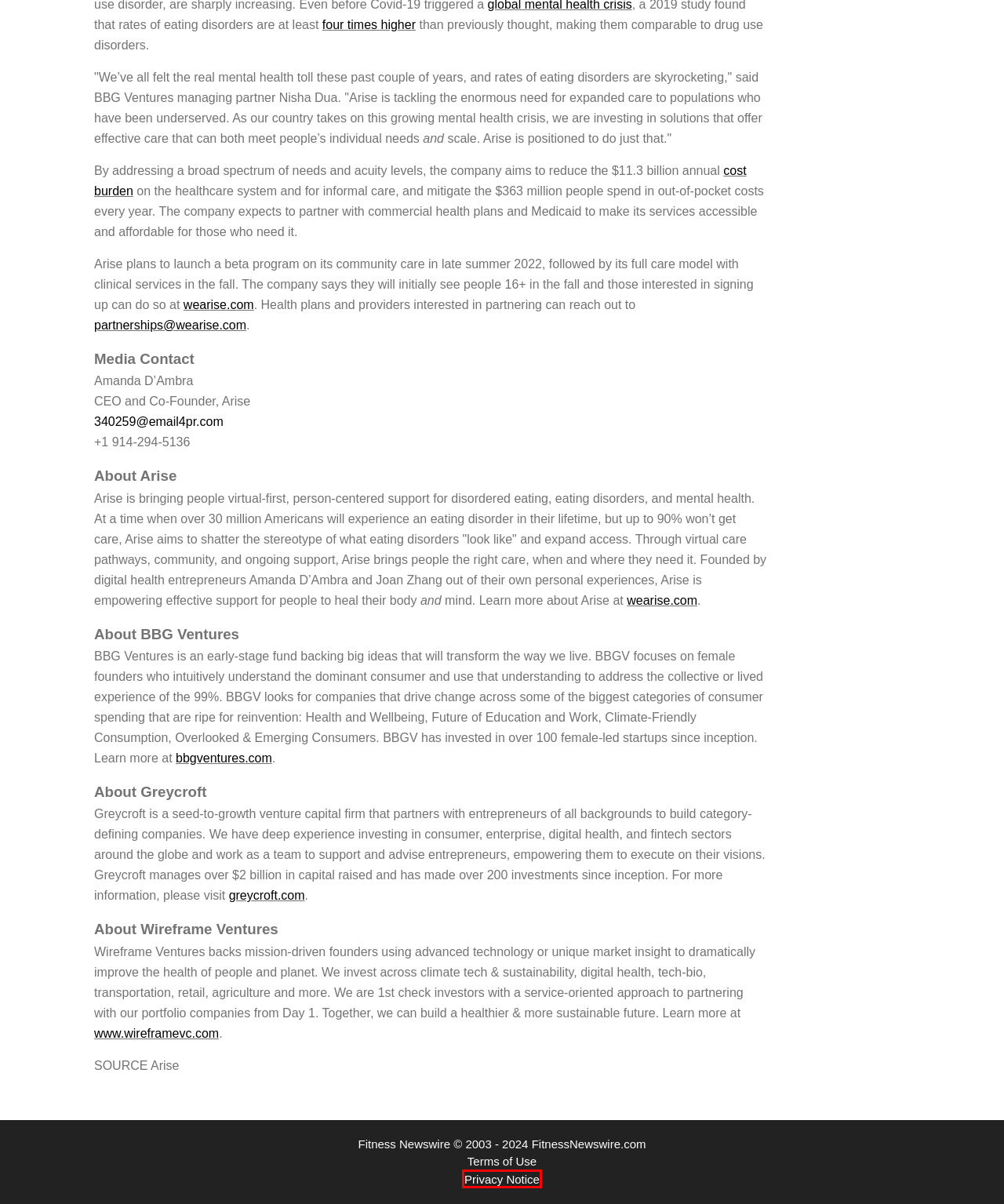Analyze the webpage screenshot with a red bounding box highlighting a UI element. Select the description that best matches the new webpage after clicking the highlighted element. Here are the options:
A. Funding Underestimated Founders | BBG Ventures
B. Wireframe Ventures — Investing in technology to build a better world
C. About - Fitness Newswire
D. Greycroft: Venture capital and technology investments
E. Arise | Eating Disorder and Mental Health Care On Your Terms
F. Terms of Use - Fitness Newswire
G. Report: Economic Costs of Eating Disorders | STRIPED | Harvard T.H. Chan School of Public Health
H. Privacy - Fitness Newswire

H